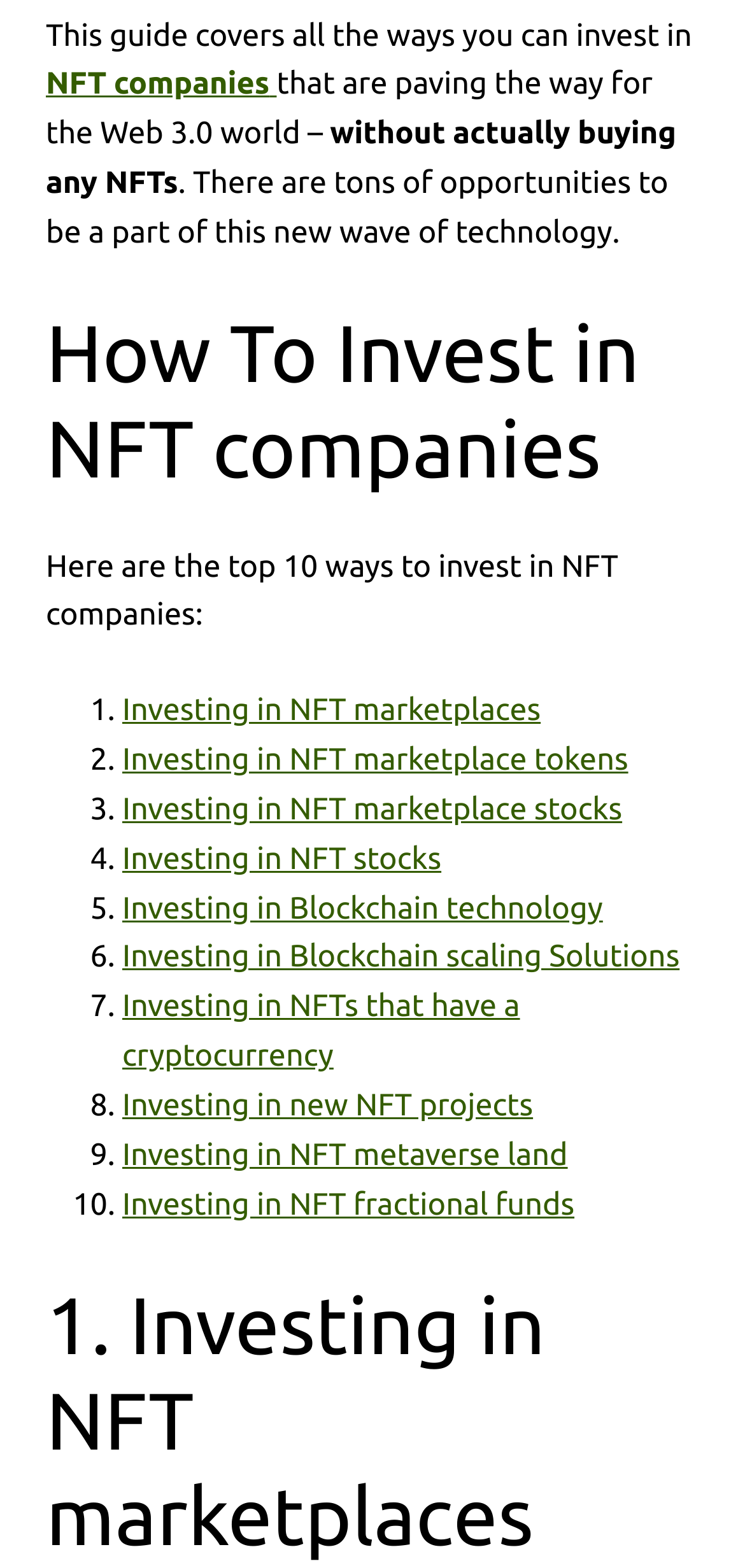What is the context of Web 3.0 in this webpage?
Refer to the screenshot and answer in one word or phrase.

NFT companies